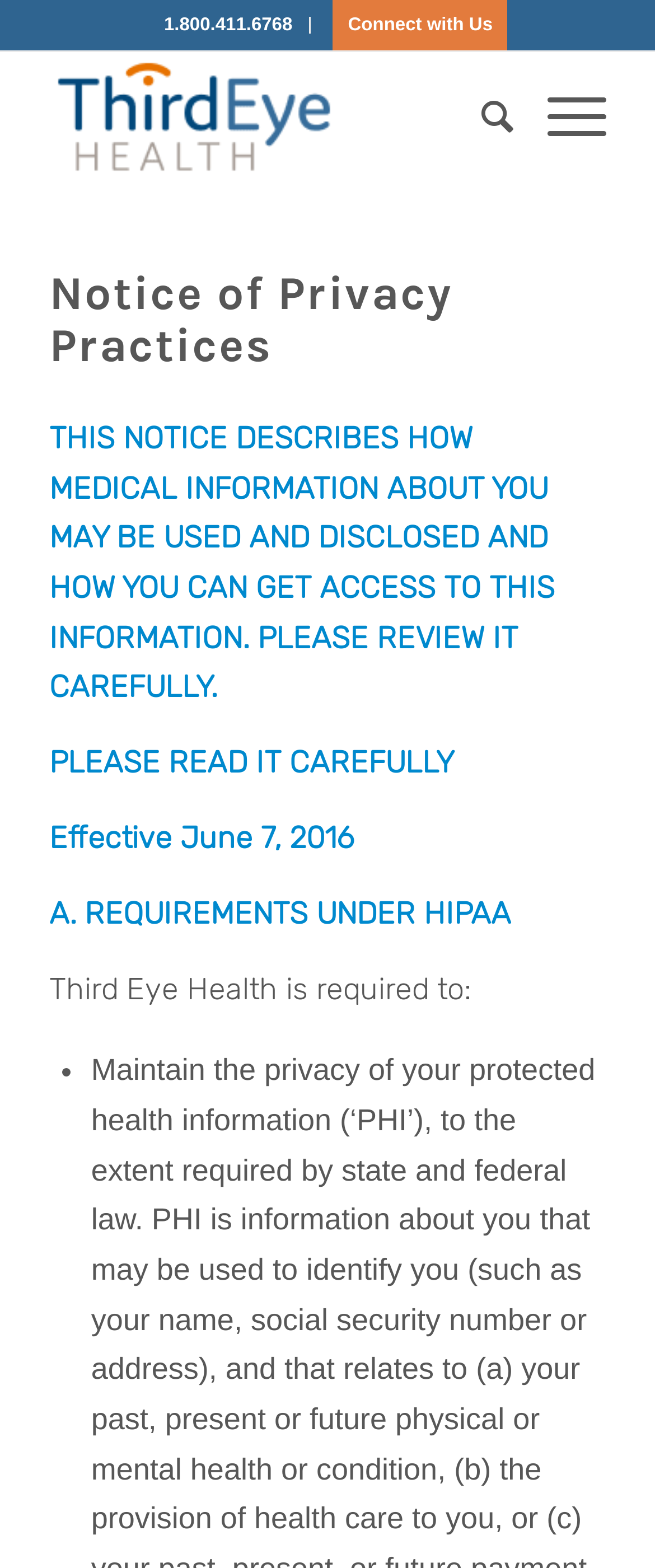What is the name of the health organization?
Refer to the image and provide a concise answer in one word or phrase.

Third Eye Health